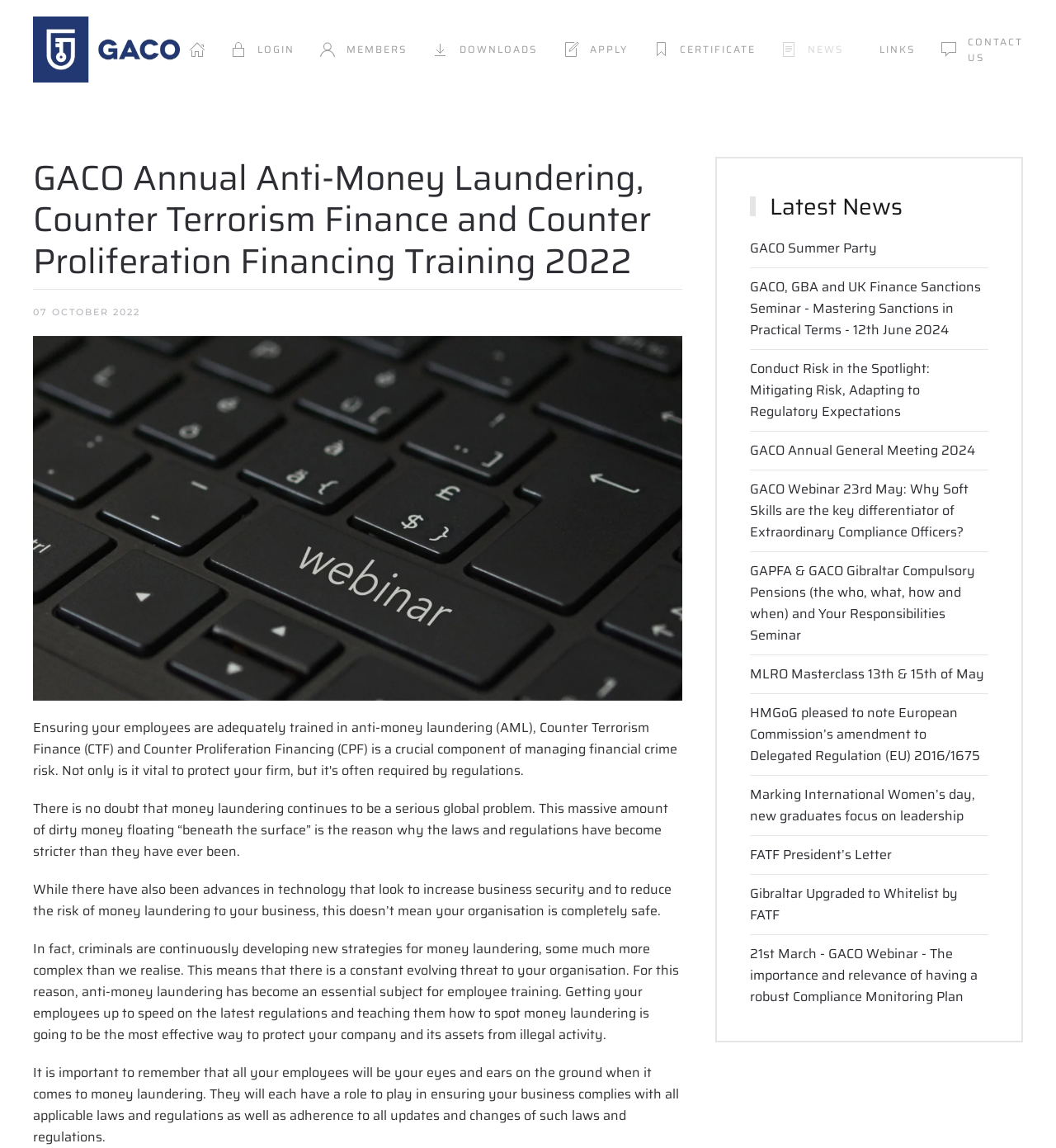What is the purpose of the GACO organization?
Examine the image and provide an in-depth answer to the question.

Based on the webpage, the Gibraltar Association of Compliance Officers (GACO) promotes the views and professional development of officers engaged in the performance of a compliance function within the Gibraltar Finance Centre. This suggests that the organization's purpose is to support and develop compliance officers in the finance industry.